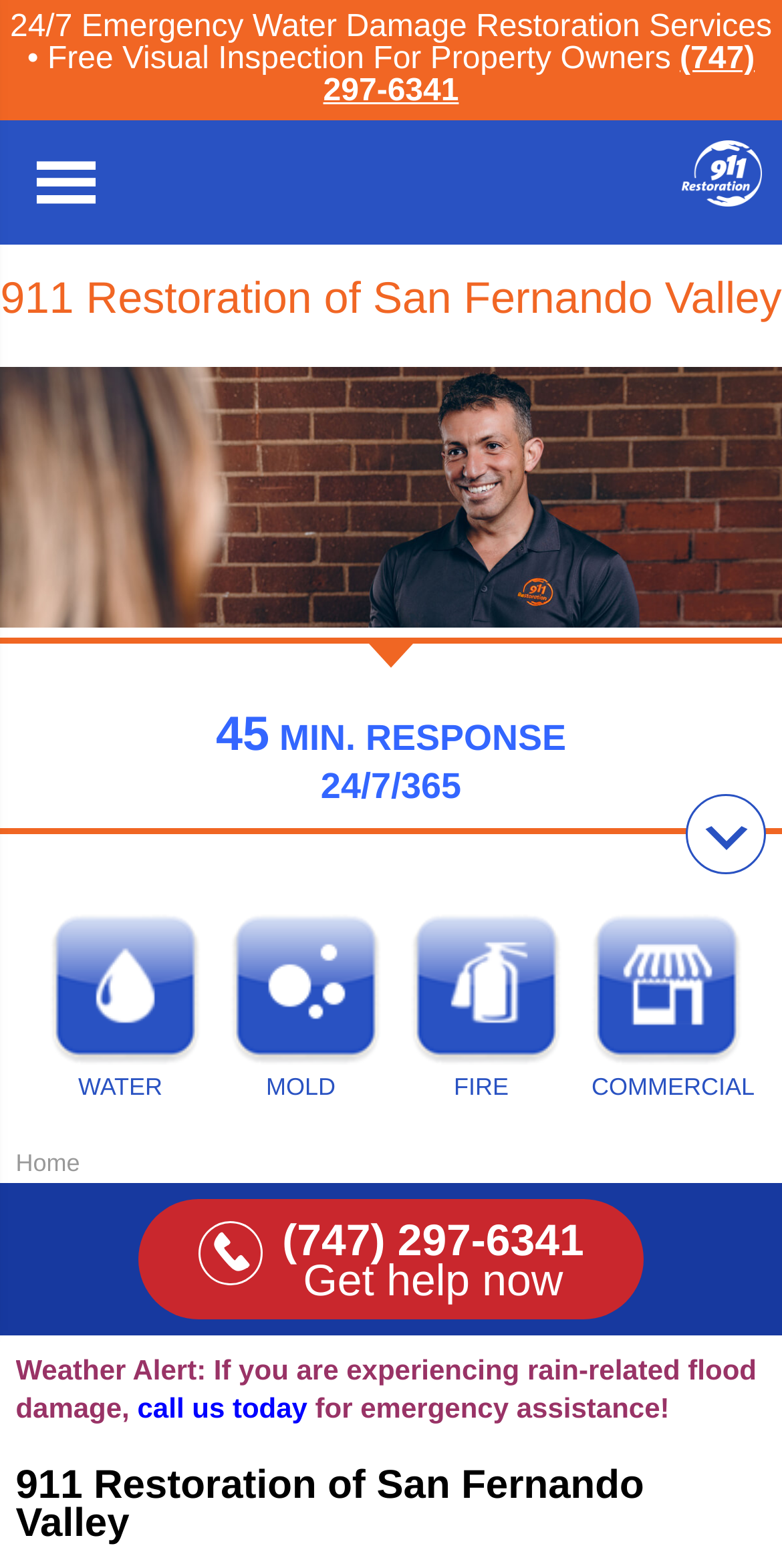What is the recommended action for rain-related flood damage?
Using the visual information from the image, give a one-word or short-phrase answer.

Call us today